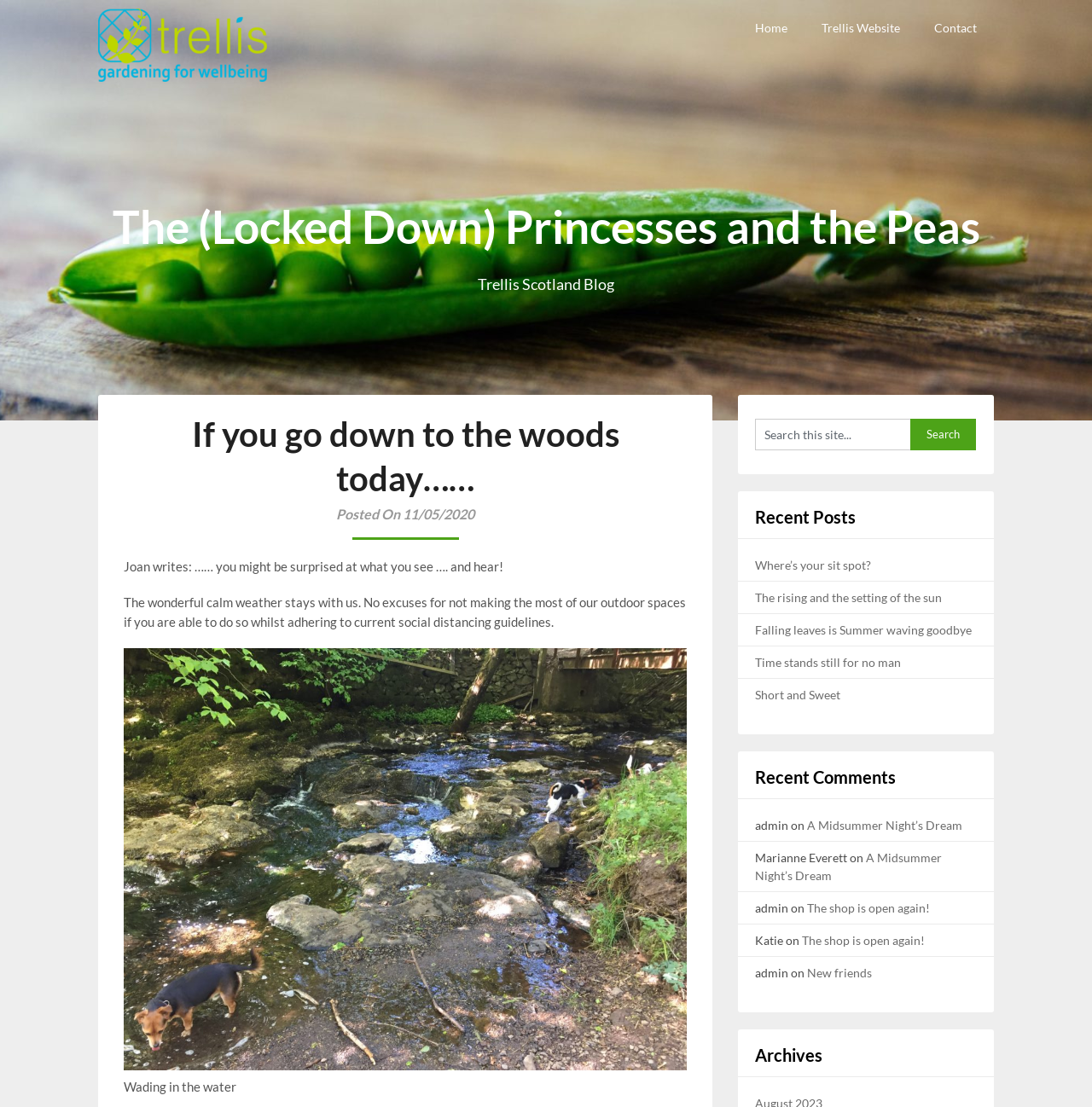Please locate the bounding box coordinates of the element that needs to be clicked to achieve the following instruction: "Search for something on the site". The coordinates should be four float numbers between 0 and 1, i.e., [left, top, right, bottom].

[0.691, 0.378, 0.834, 0.407]